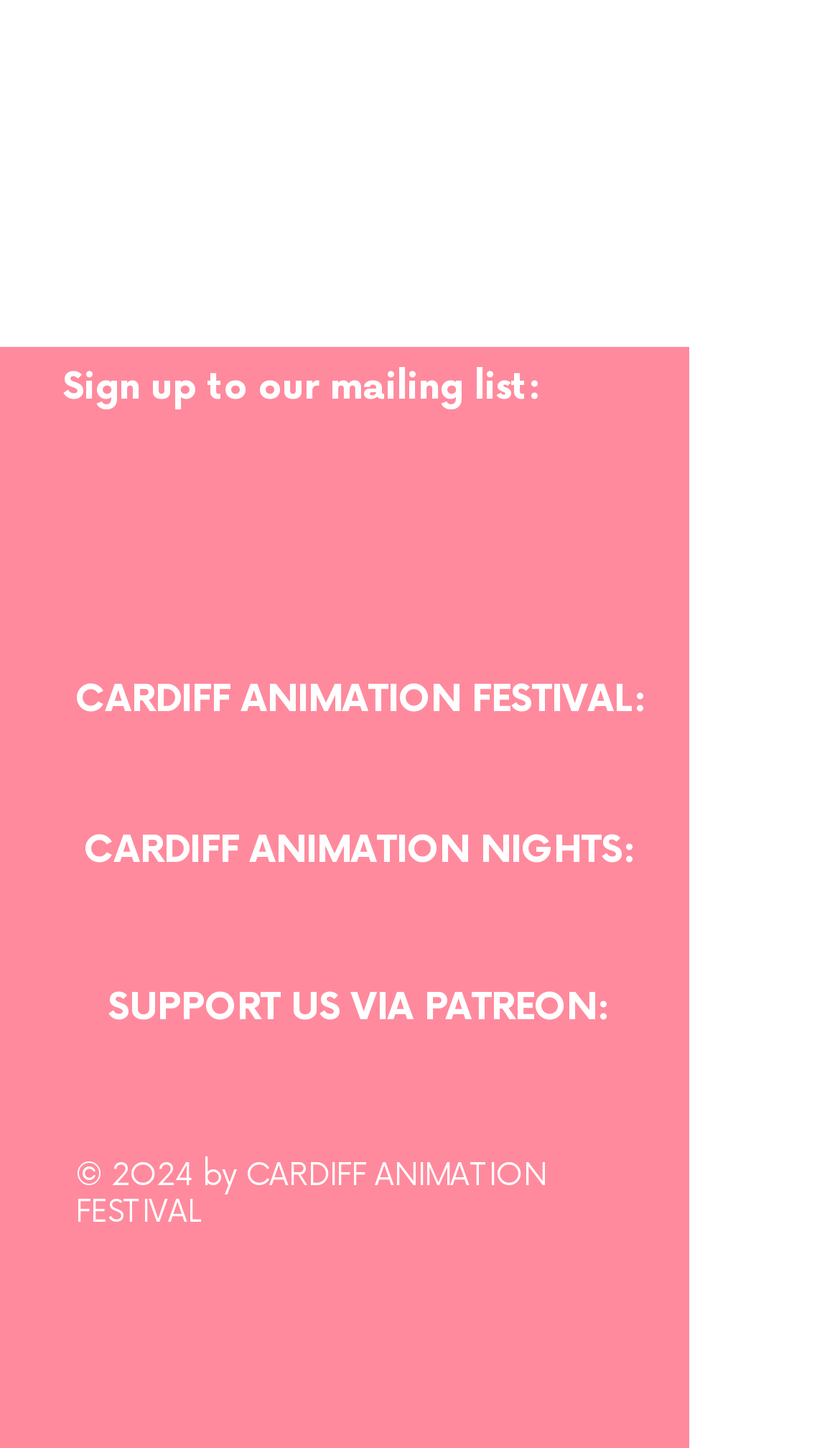Examine the screenshot and answer the question in as much detail as possible: What is the name of the image link?

I found the link 'Patreon.png' which suggests that the name of the image link is Patreon.png.